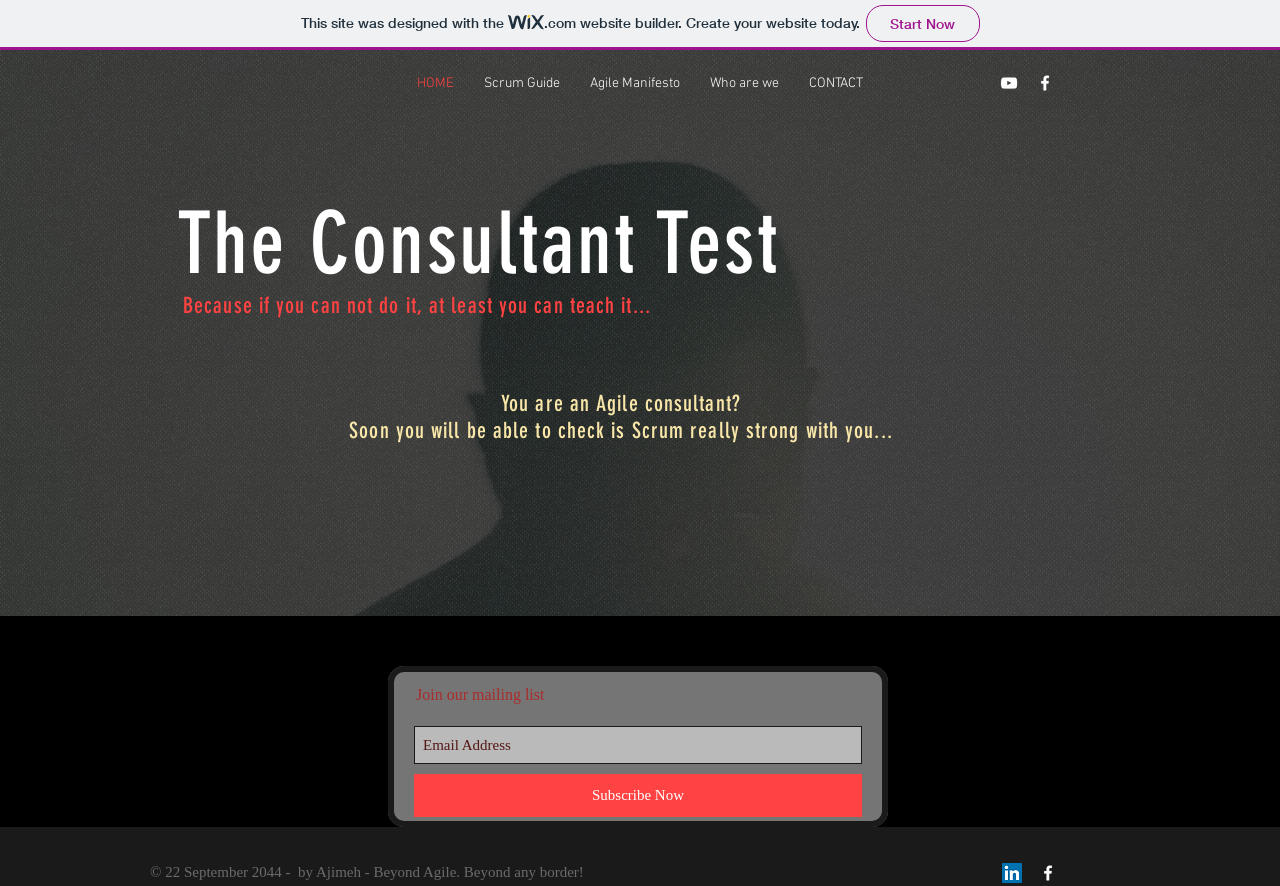Generate a thorough caption detailing the webpage content.

This webpage is a consultant's website, specifically focused on Scrum and Agile methodologies. At the top of the page, there is a link to create a website with Wix, accompanied by a small Wix logo. Below this, a navigation menu is situated, containing links to different sections of the website, including "HOME", "Scrum Guide", "Agile Manifesto", "Who are we", and "CONTACT".

To the right of the navigation menu, there is a social bar with links to the consultant's social media profiles, including Ajimeh channel and Ajimeh Facebook, each accompanied by a small icon.

The main content of the webpage is divided into several sections. The first section has a heading that reads "The Consultant Test", followed by a series of headings that pose questions and statements related to Agile consulting. These headings are stacked vertically, with the first one at the top and the last one at the bottom.

Below these headings, there is a slideshow region that takes up a significant portion of the page. Within this region, there is a call-to-action to join the mailing list, accompanied by a text box to input an email address and a "Subscribe Now" button.

At the very bottom of the page, there is a copyright notice that reads "© 22 September 2044 - by Ajimeh - Beyond Agile. Beyond any border!". Next to this, there is another social bar with a link to LinkedIn, accompanied by a small icon.